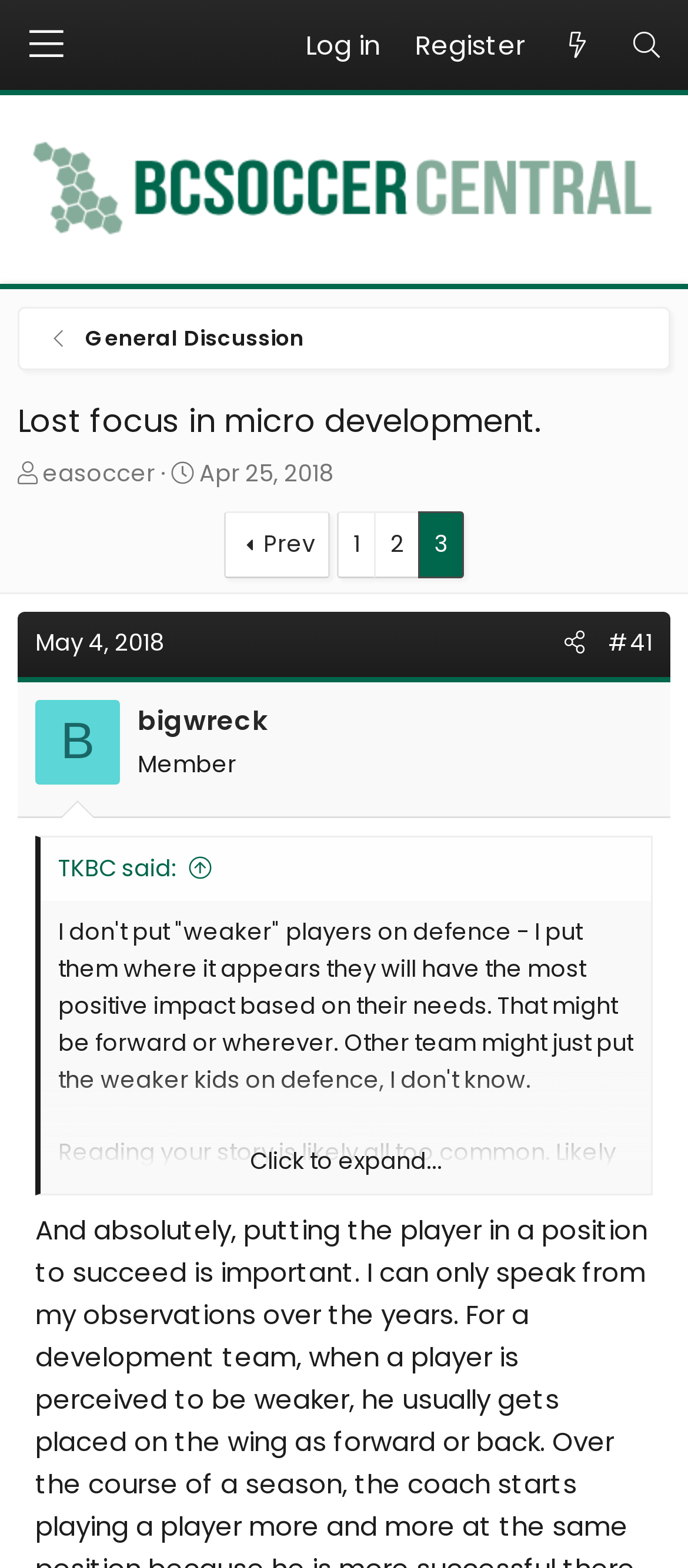Please indicate the bounding box coordinates for the clickable area to complete the following task: "Log in to the website". The coordinates should be specified as four float numbers between 0 and 1, i.e., [left, top, right, bottom].

[0.419, 0.002, 0.578, 0.056]